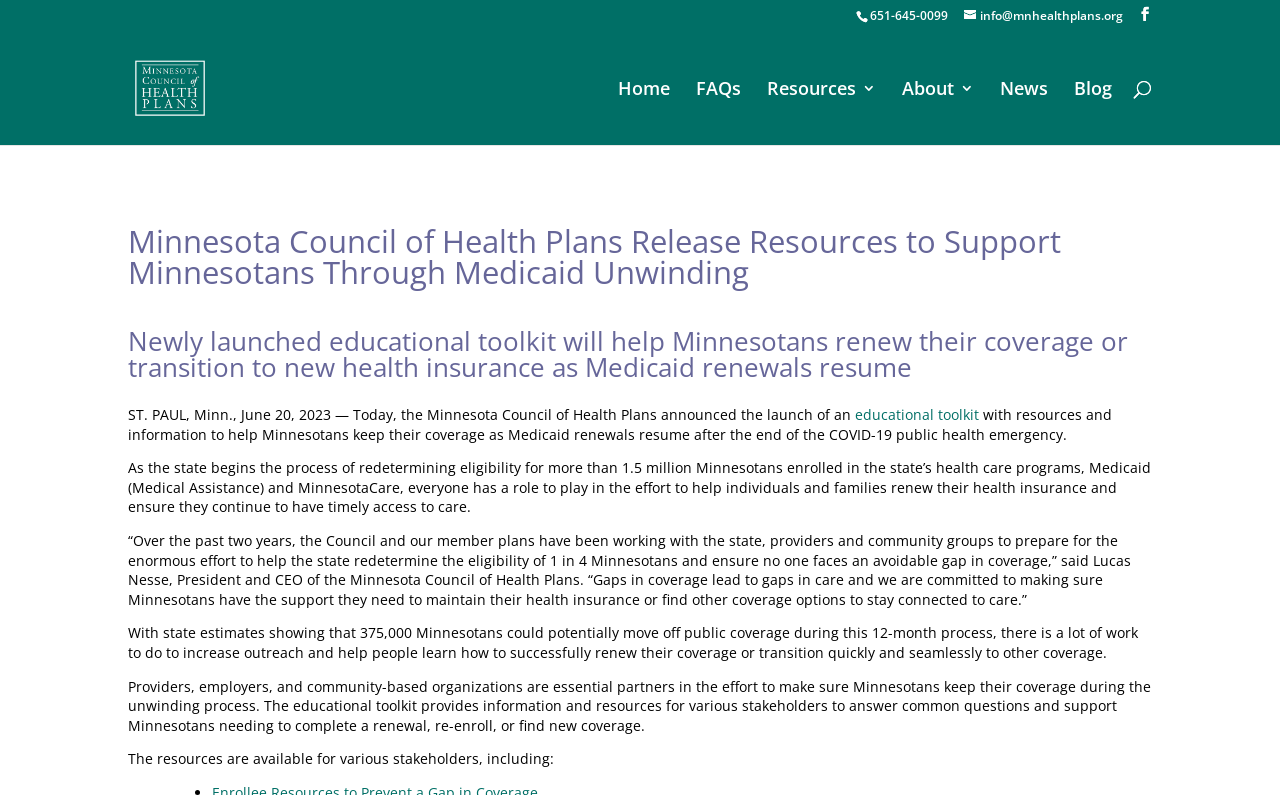Extract the primary headline from the webpage and present its text.

Minnesota Council of Health Plans Release Resources to Support Minnesotans Through Medicaid Unwinding